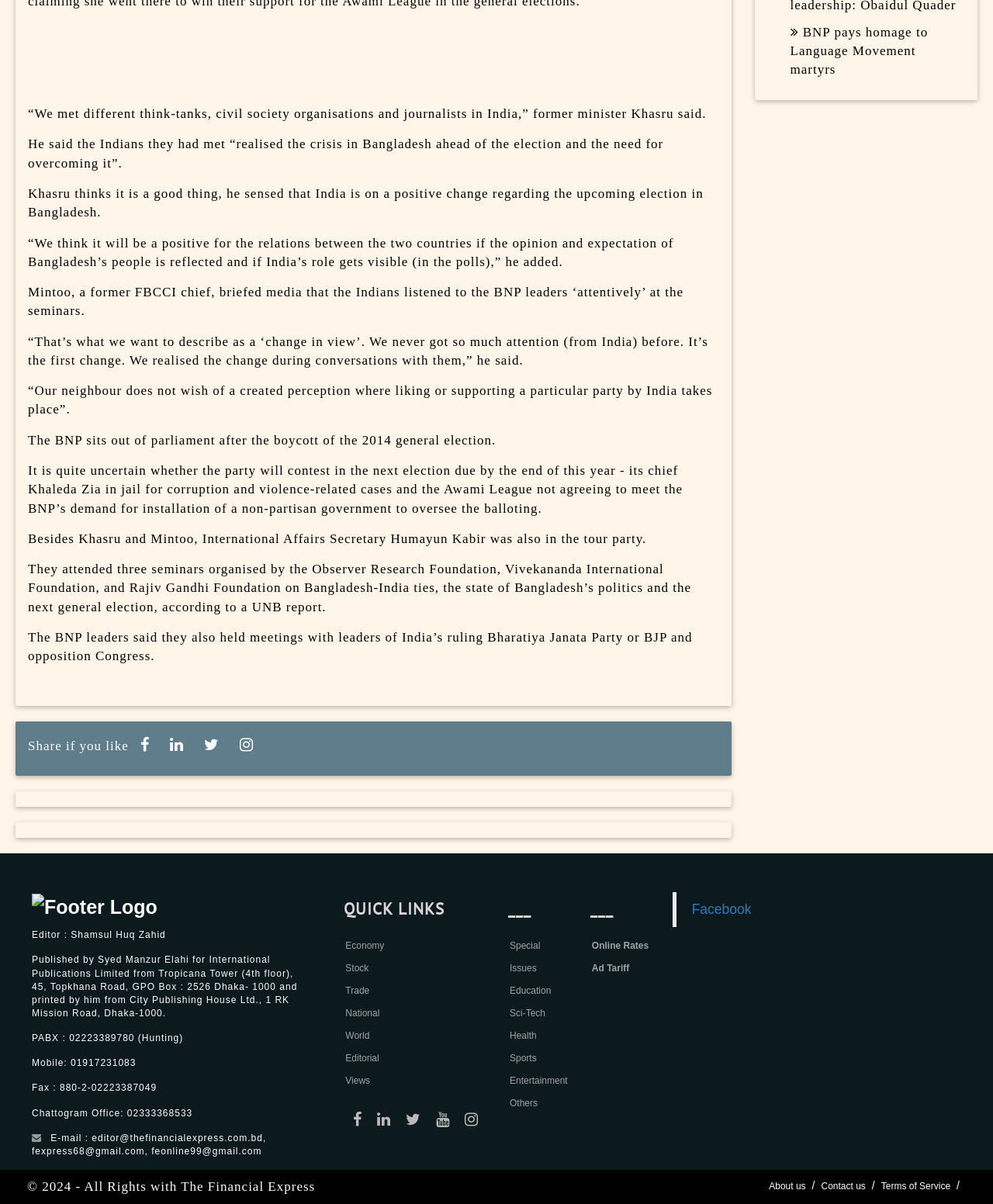Find the bounding box coordinates for the HTML element specified by: "About us".

[0.774, 0.981, 0.811, 0.99]